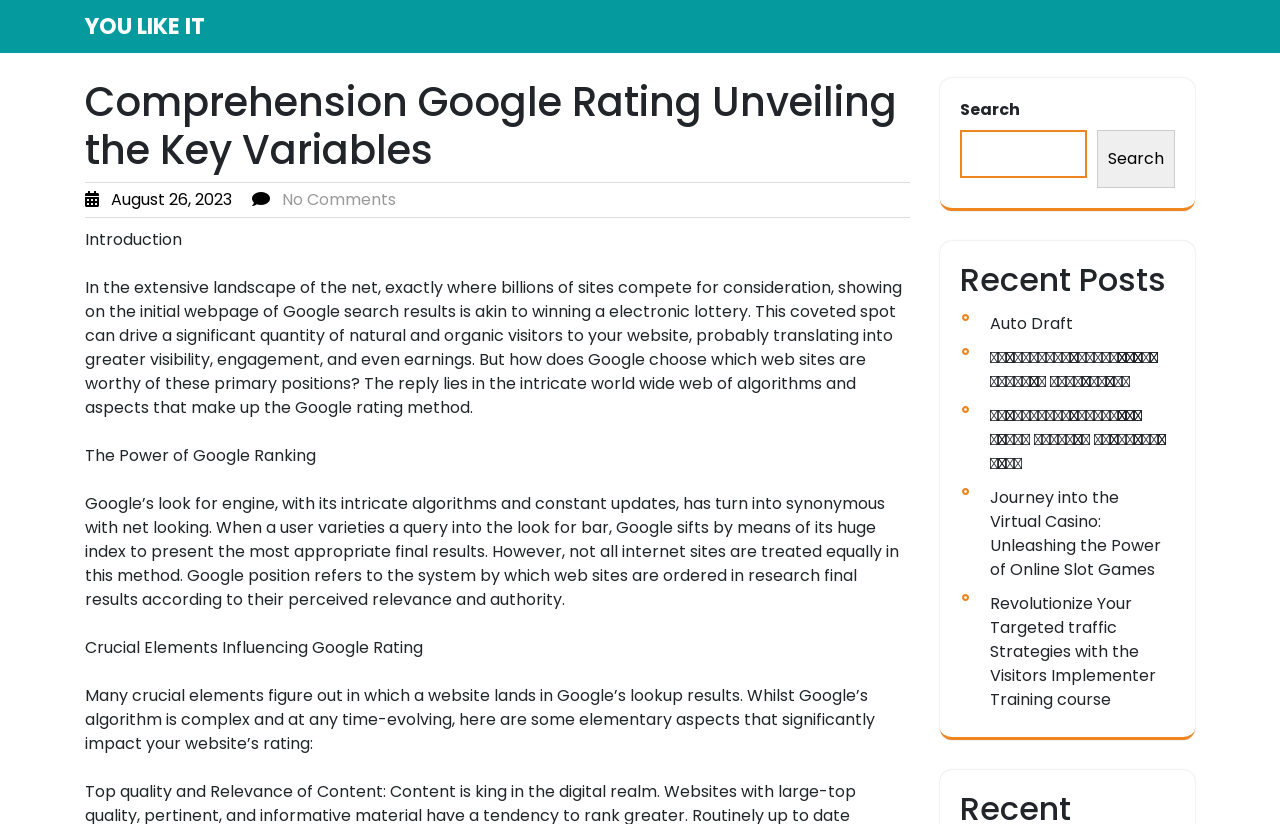Determine the bounding box coordinates of the element's region needed to click to follow the instruction: "Click on 'Dog emotion'". Provide these coordinates as four float numbers between 0 and 1, formatted as [left, top, right, bottom].

None